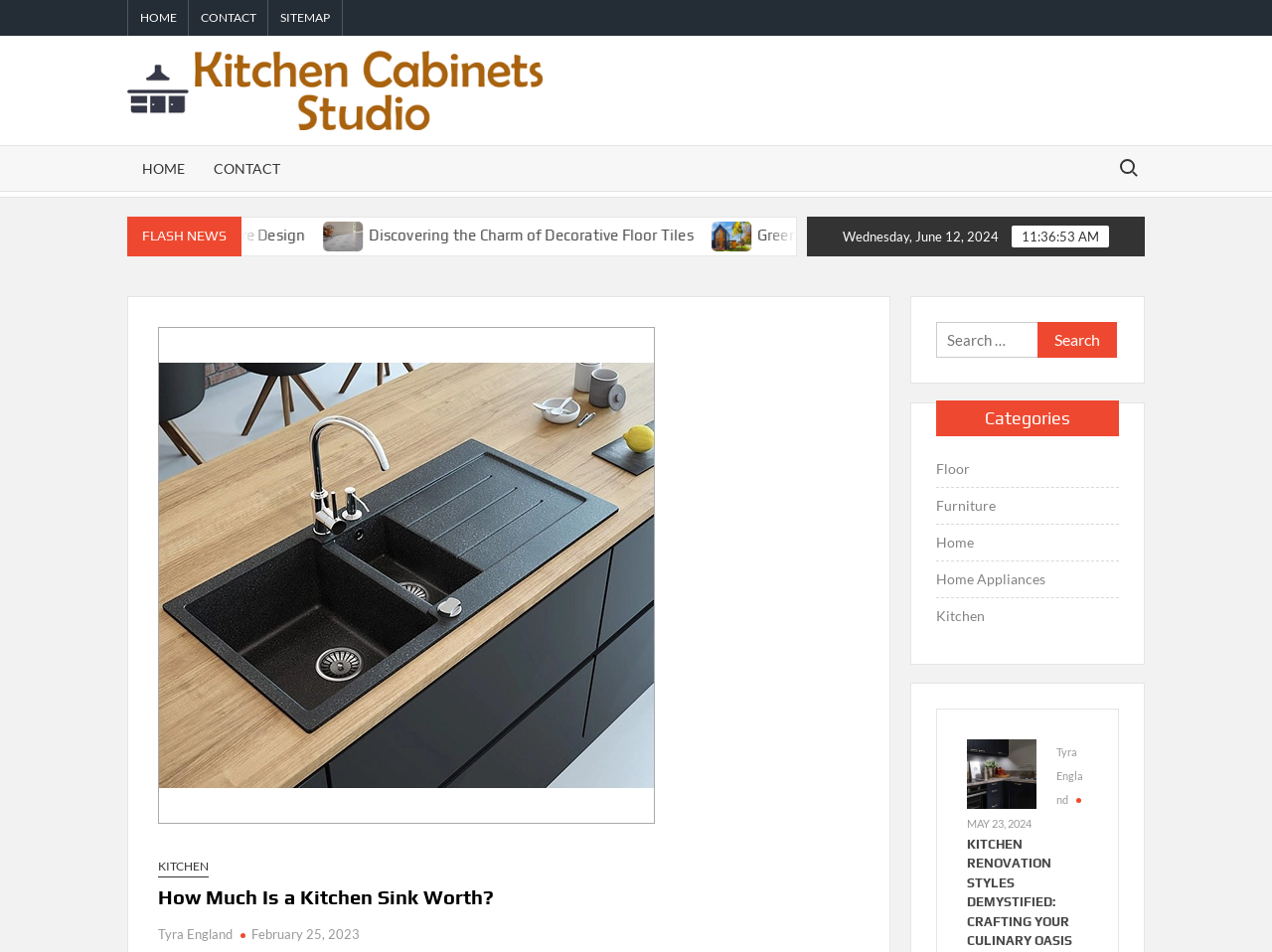Generate the text content of the main heading of the webpage.

How Much Is a Kitchen Sink Worth?